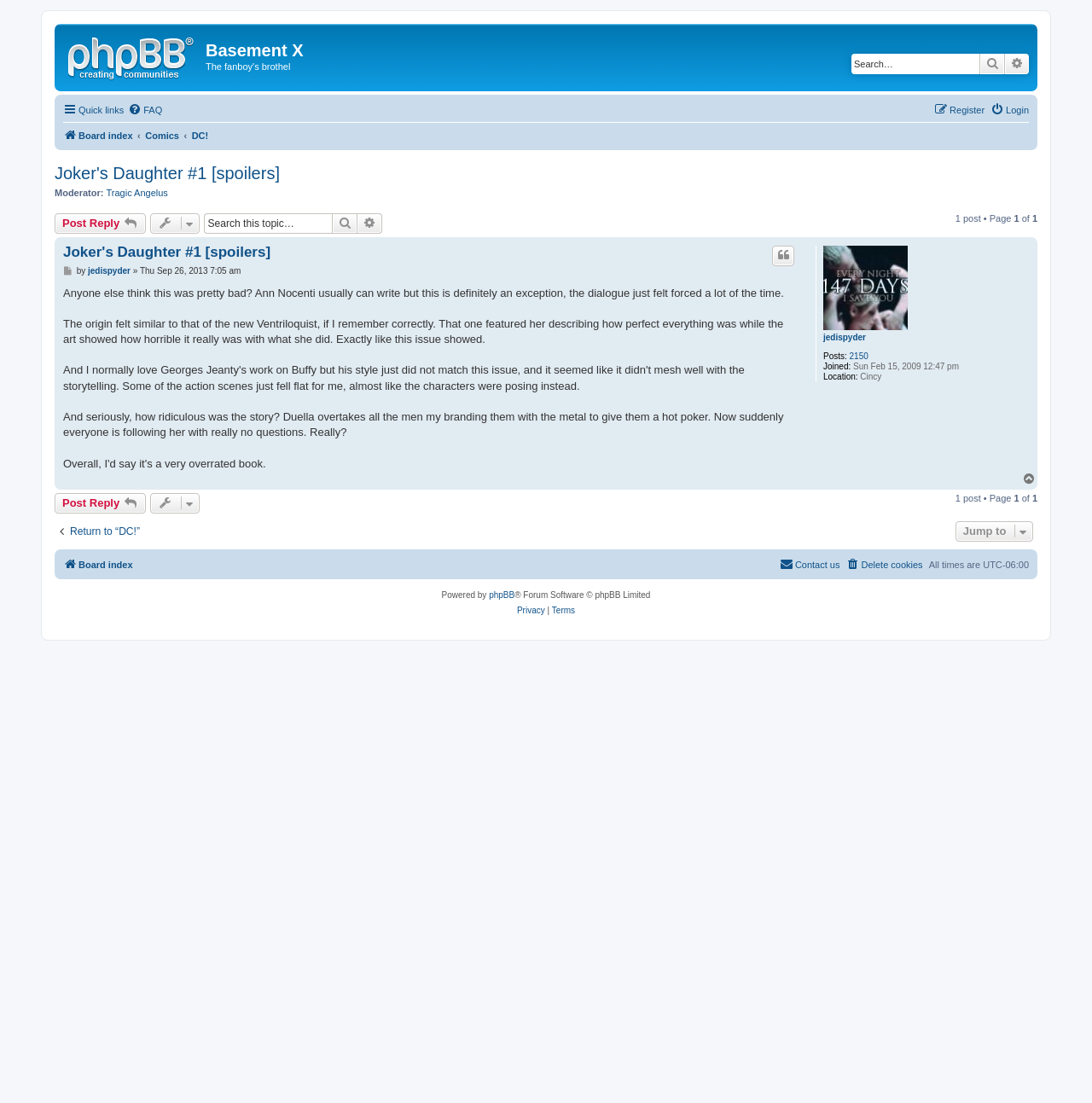Please identify the bounding box coordinates of the element's region that needs to be clicked to fulfill the following instruction: "Login". The bounding box coordinates should consist of four float numbers between 0 and 1, i.e., [left, top, right, bottom].

[0.907, 0.09, 0.942, 0.109]